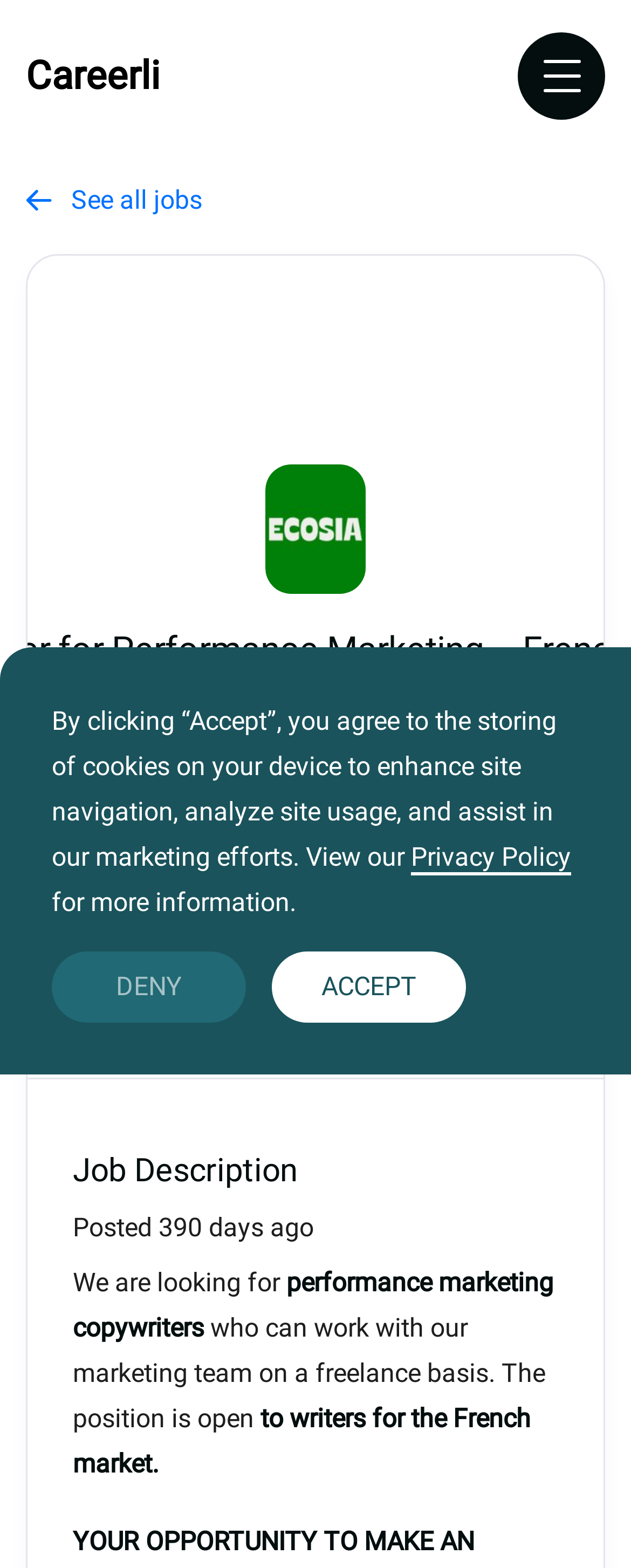Identify the bounding box coordinates for the UI element described by the following text: "Careerli". Provide the coordinates as four float numbers between 0 and 1, in the format [left, top, right, bottom].

[0.041, 0.034, 0.254, 0.063]